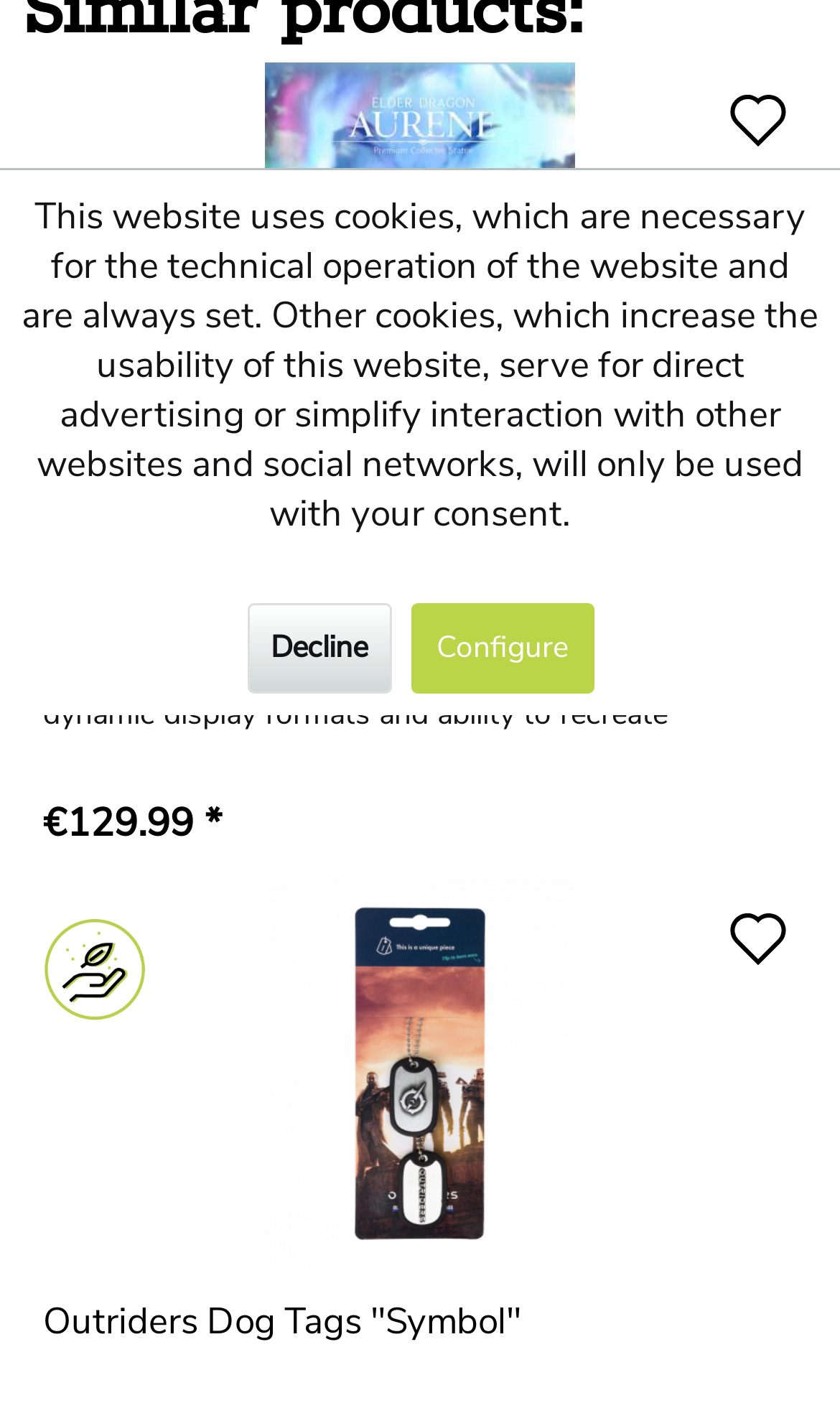Determine the bounding box coordinates for the UI element described. Format the coordinates as (top-left x, top-left y, bottom-right x, bottom-right y) and ensure all values are between 0 and 1. Element description: Outriders Dog Tags "Symbol"

[0.052, 0.927, 0.949, 0.988]